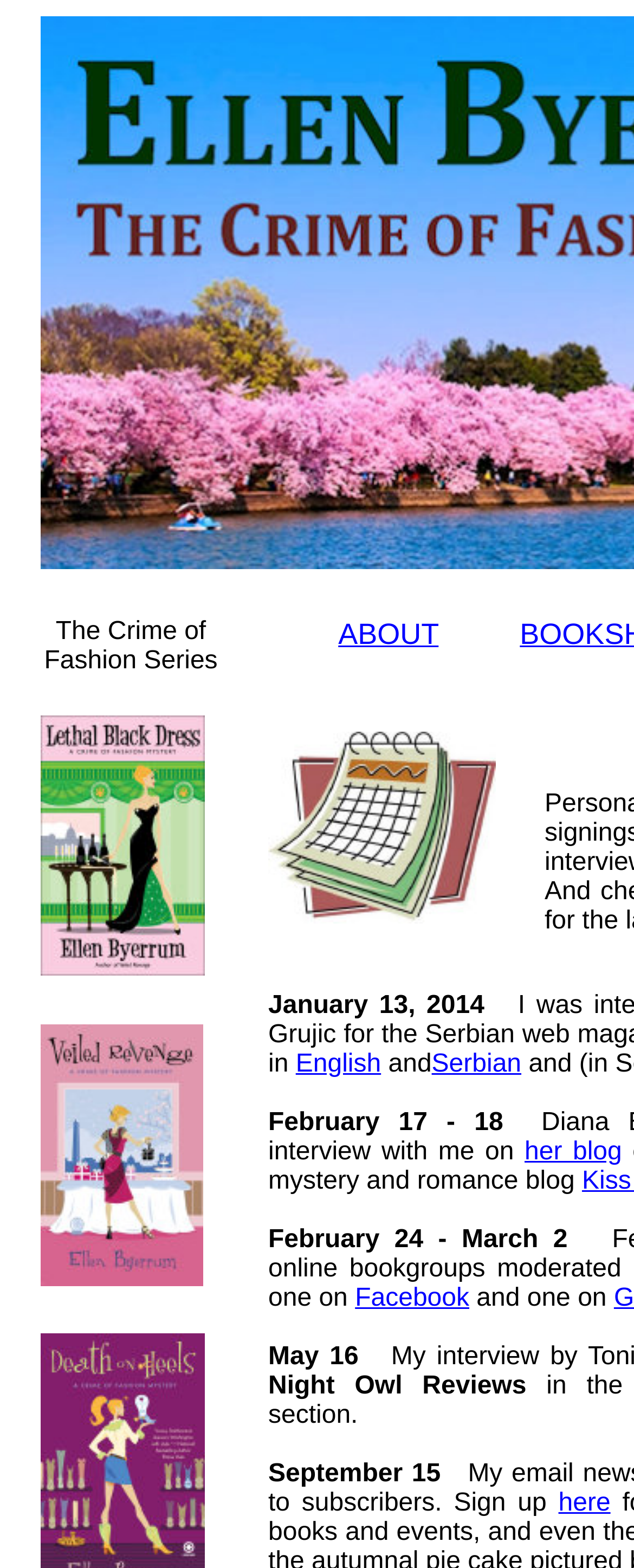What is the name of the blog mentioned in the fourth paragraph?
Look at the image and answer the question with a single word or phrase.

Night Owl Reviews